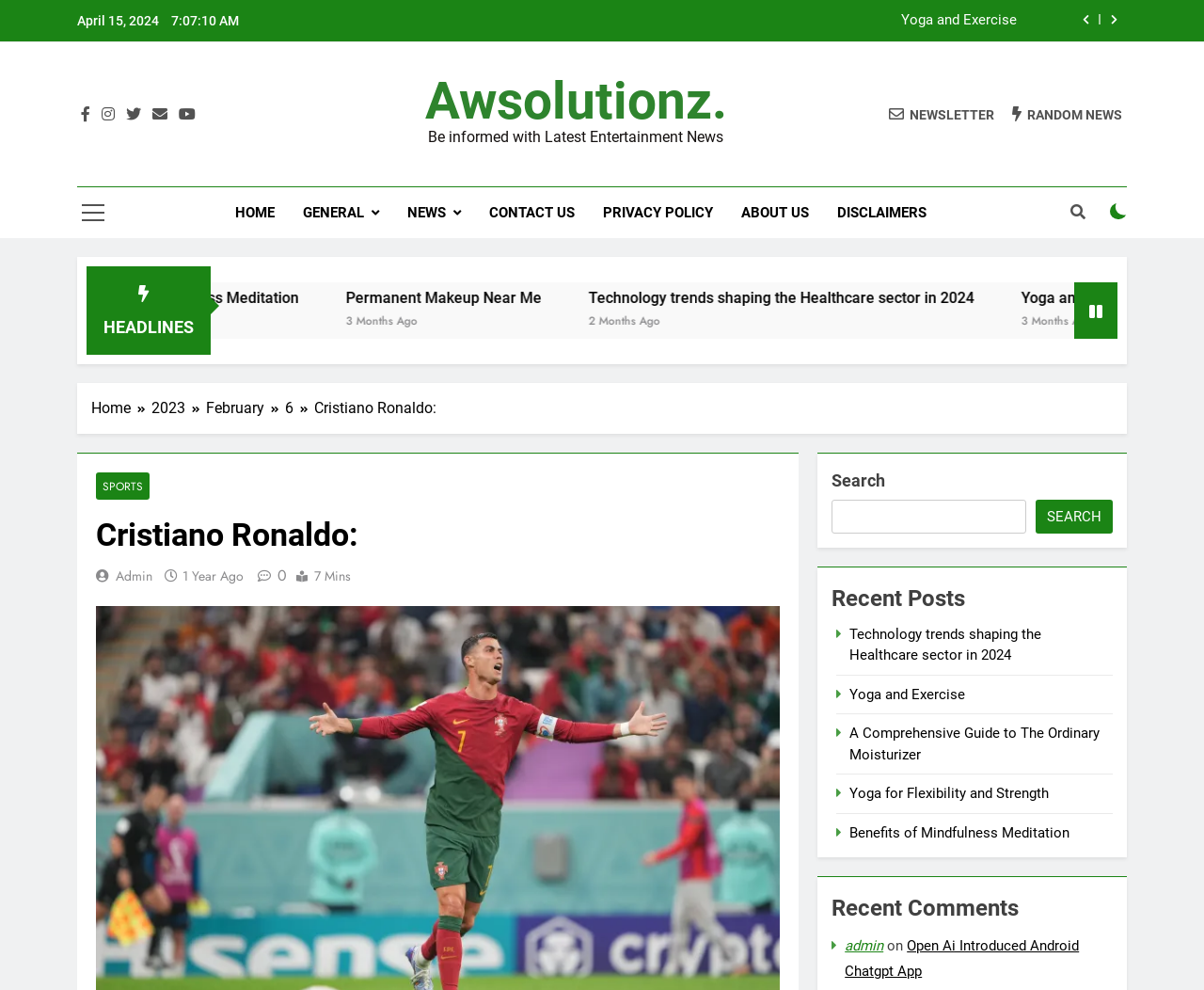Answer the question in one word or a short phrase:
What is the name of the author of the article 'Cristiano Ronaldo:'?

Admin